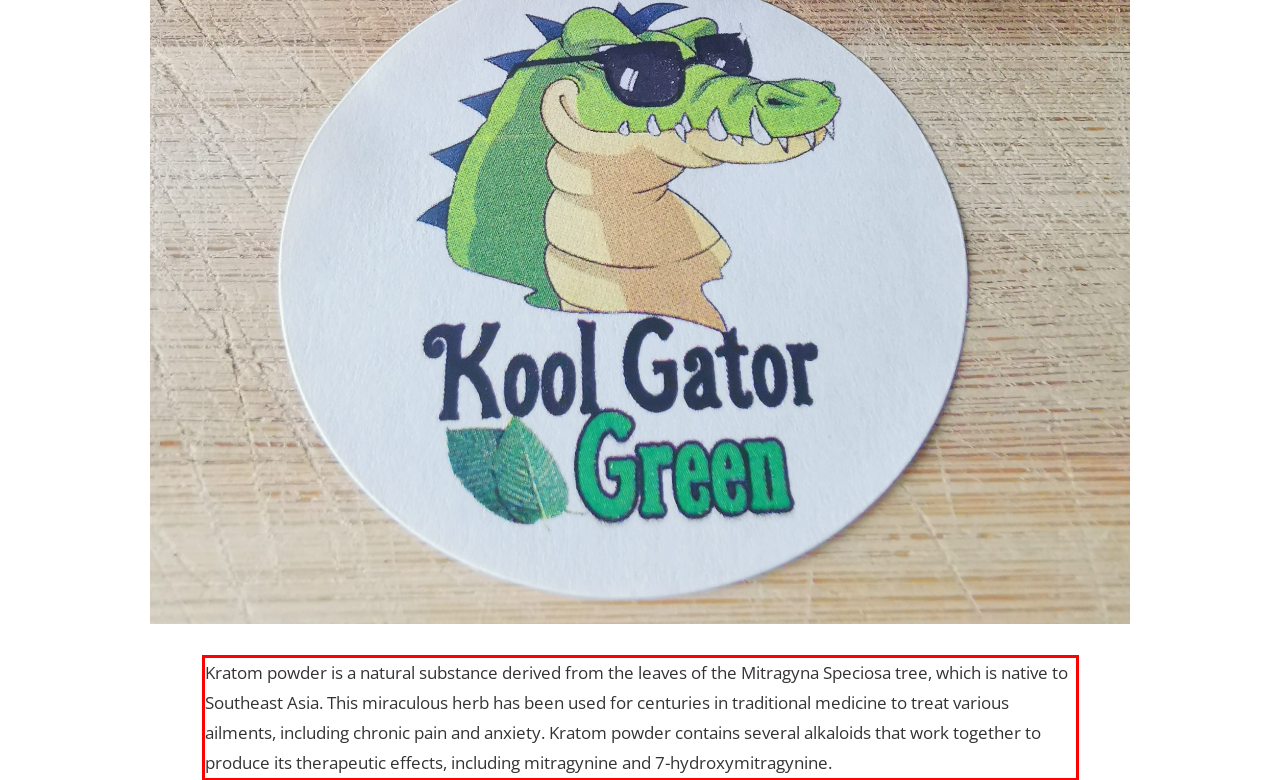Given the screenshot of the webpage, identify the red bounding box, and recognize the text content inside that red bounding box.

Kratom powder is a natural substance derived from the leaves of the Mitragyna Speciosa tree, which is native to Southeast Asia. This miraculous herb has been used for centuries in traditional medicine to treat various ailments, including chronic pain and anxiety. Kratom powder contains several alkaloids that work together to produce its therapeutic effects, including mitragynine and 7-hydroxymitragynine.